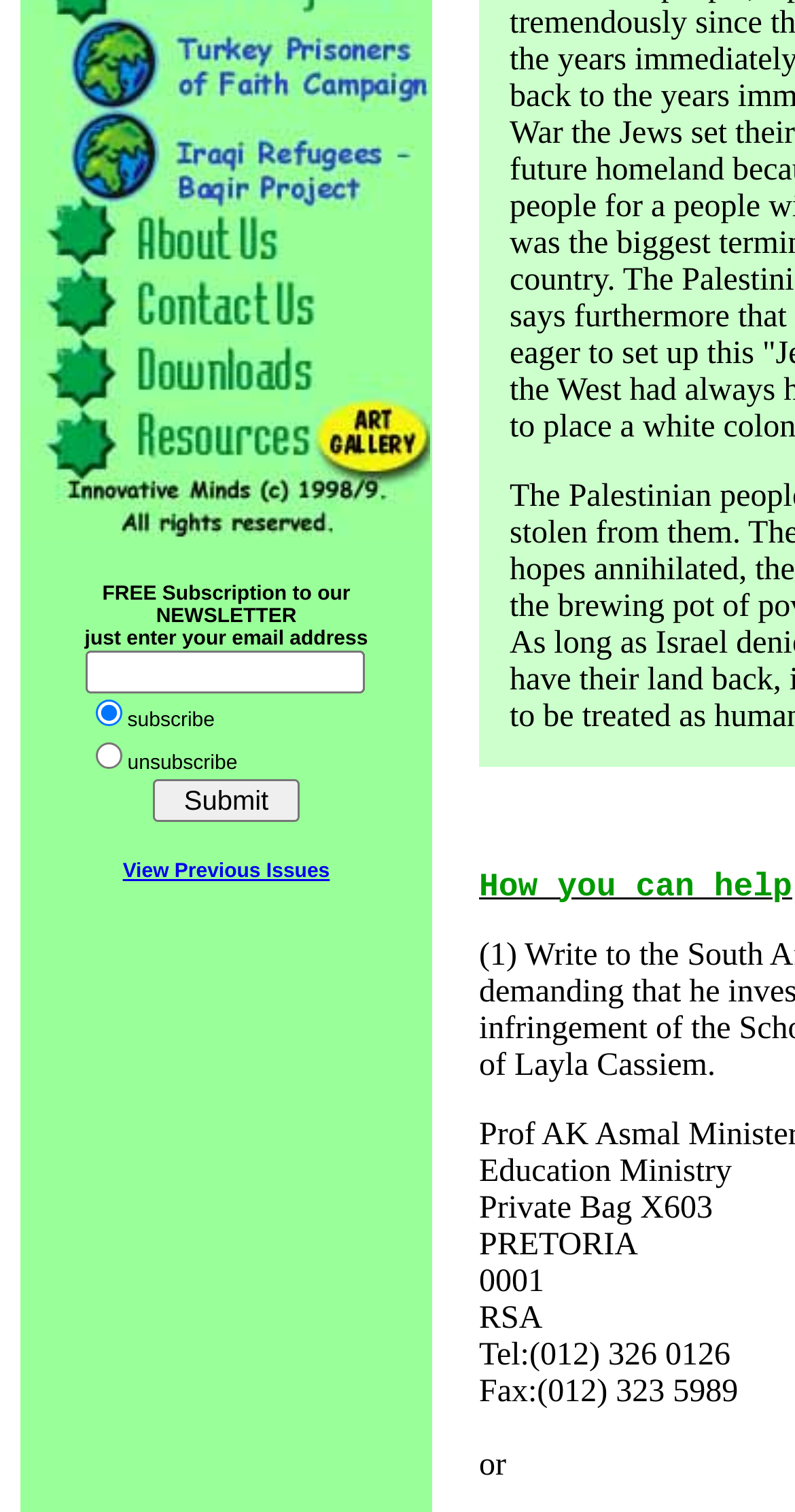What is the purpose of the newsletter subscription?
Using the image, elaborate on the answer with as much detail as possible.

The purpose of the newsletter subscription can be inferred from the text 'FREE Subscription to our NEWSLETTER just enter your email address subscribe' which suggests that users can subscribe to receive updates or news from the website.